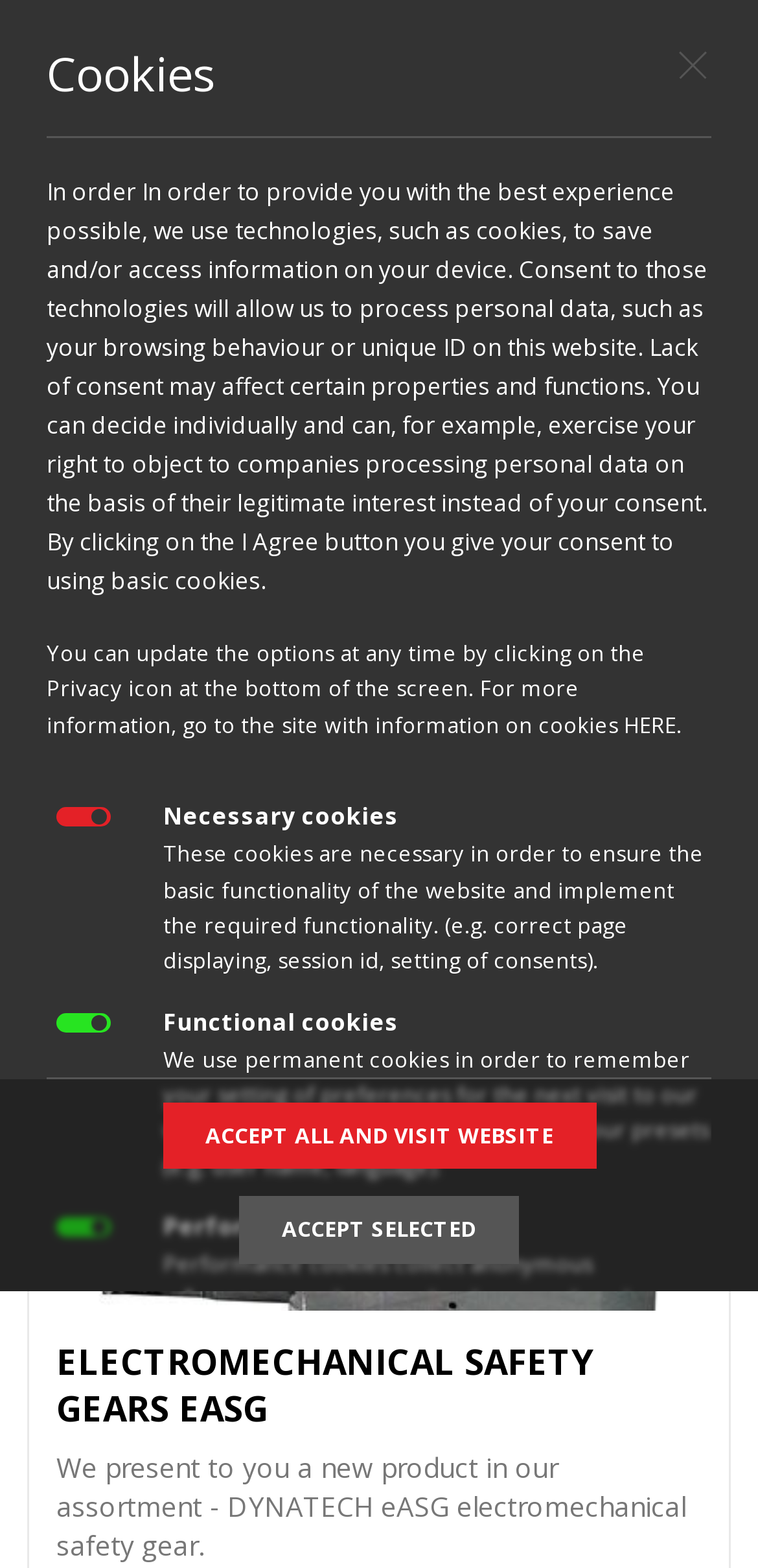Please find the bounding box for the following UI element description. Provide the coordinates in (top-left x, top-left y, bottom-right x, bottom-right y) format, with values between 0 and 1: Accept all and visit website

[0.214, 0.703, 0.786, 0.746]